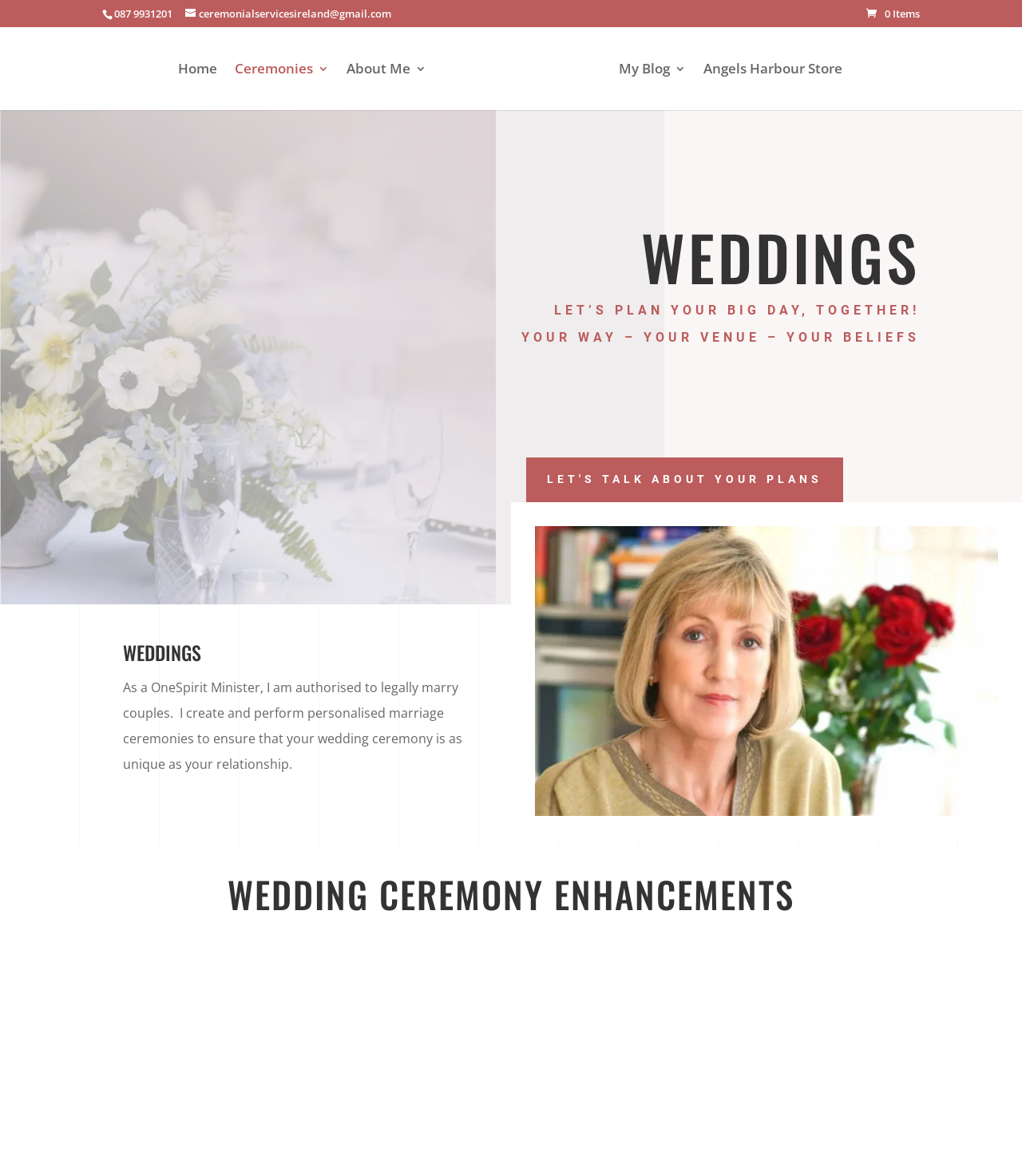Please find the bounding box coordinates (top-left x, top-left y, bottom-right x, bottom-right y) in the screenshot for the UI element described as follows: About Me

[0.339, 0.053, 0.417, 0.093]